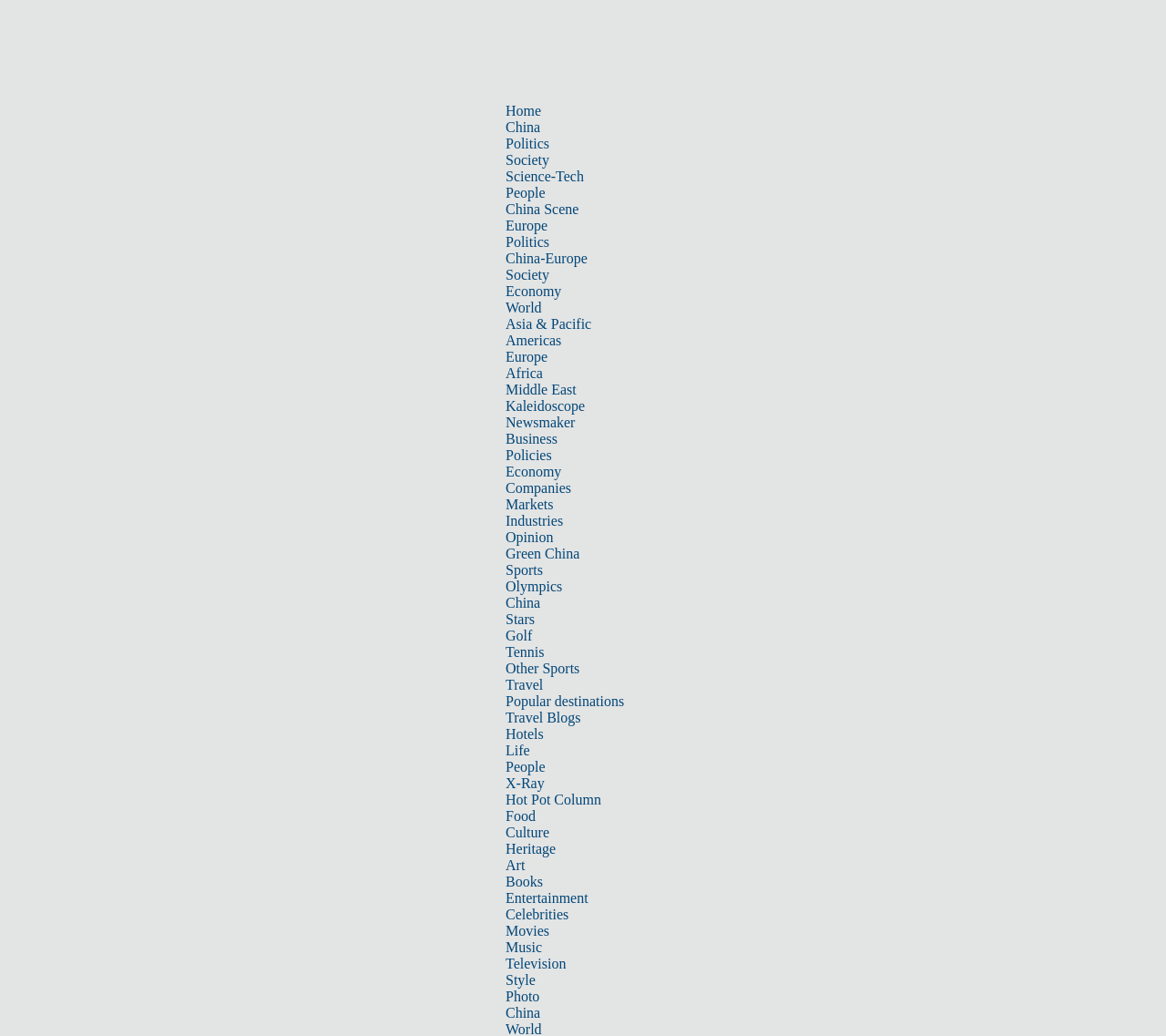Specify the bounding box coordinates for the region that must be clicked to perform the given instruction: "Get Unlimited Access Now".

None